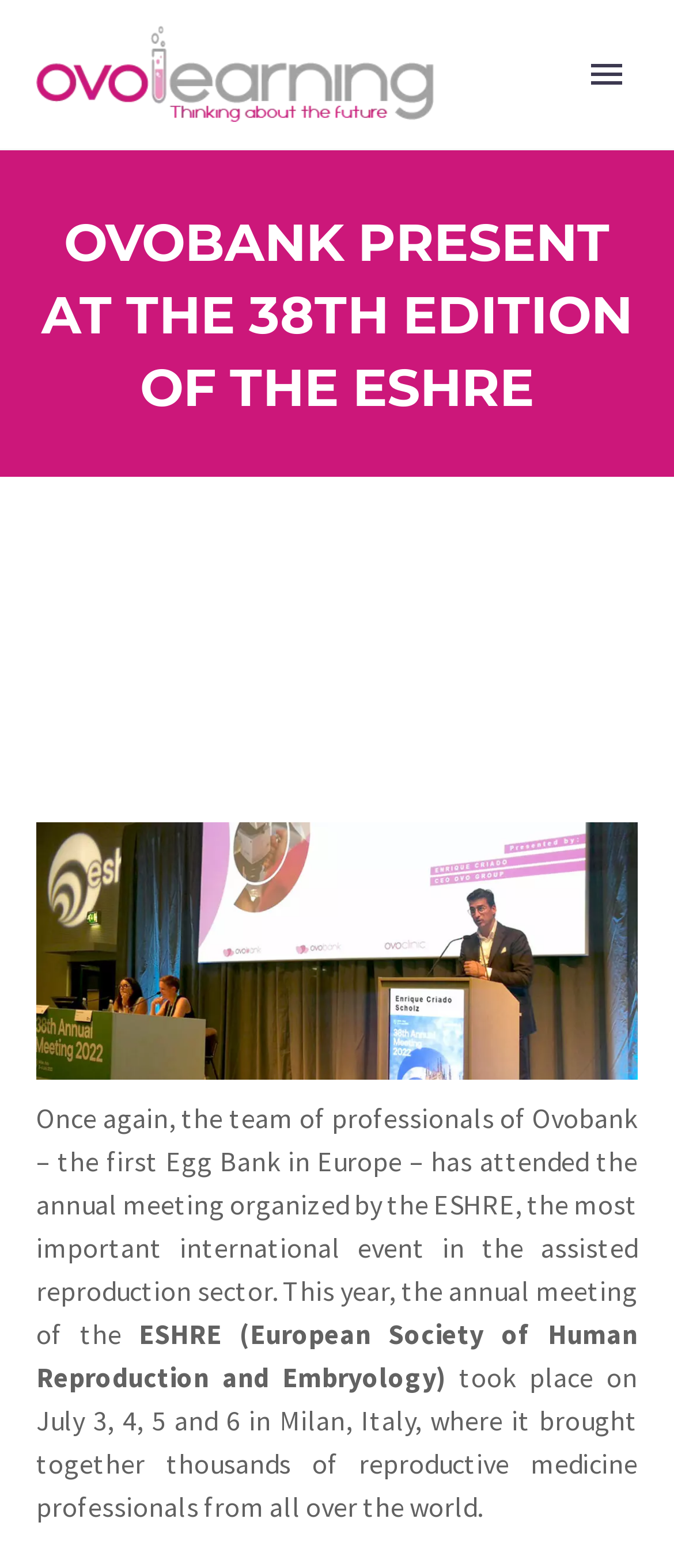Create a detailed summary of the webpage's content and design.

The webpage is about Ovobank's participation at the 38th ESHRE edition, showcasing research, collaborations, and contributions to assisted reproduction. 

At the top left of the page, there is an image of the Ovolearning logo. Next to it, on the top right, is a button labeled "Primary Menu". Below the logo, there is a horizontal menu with links to various sections of the website, including "Home", "University Specialization Diploma", "Training", "Courses", "Blog", "Contact", and "English". The "English" link has a small flag icon next to it.

Below the menu, there is a large heading that reads "OVOBANK PRESENT AT THE 38TH EDITION OF THE ESHRE". Underneath the heading, there is a large image related to ESHRE. 

The main content of the page is a block of text that describes Ovobank's participation in the ESHRE event. The text is divided into three paragraphs. The first paragraph explains that Ovobank's team of professionals attended the annual ESHRE meeting, which is the most important international event in the assisted reproduction sector. The second paragraph mentions the name of the organization, ESHRE (European Society of Human Reproduction and Embryology). The third paragraph provides details about the event, including the dates and location.